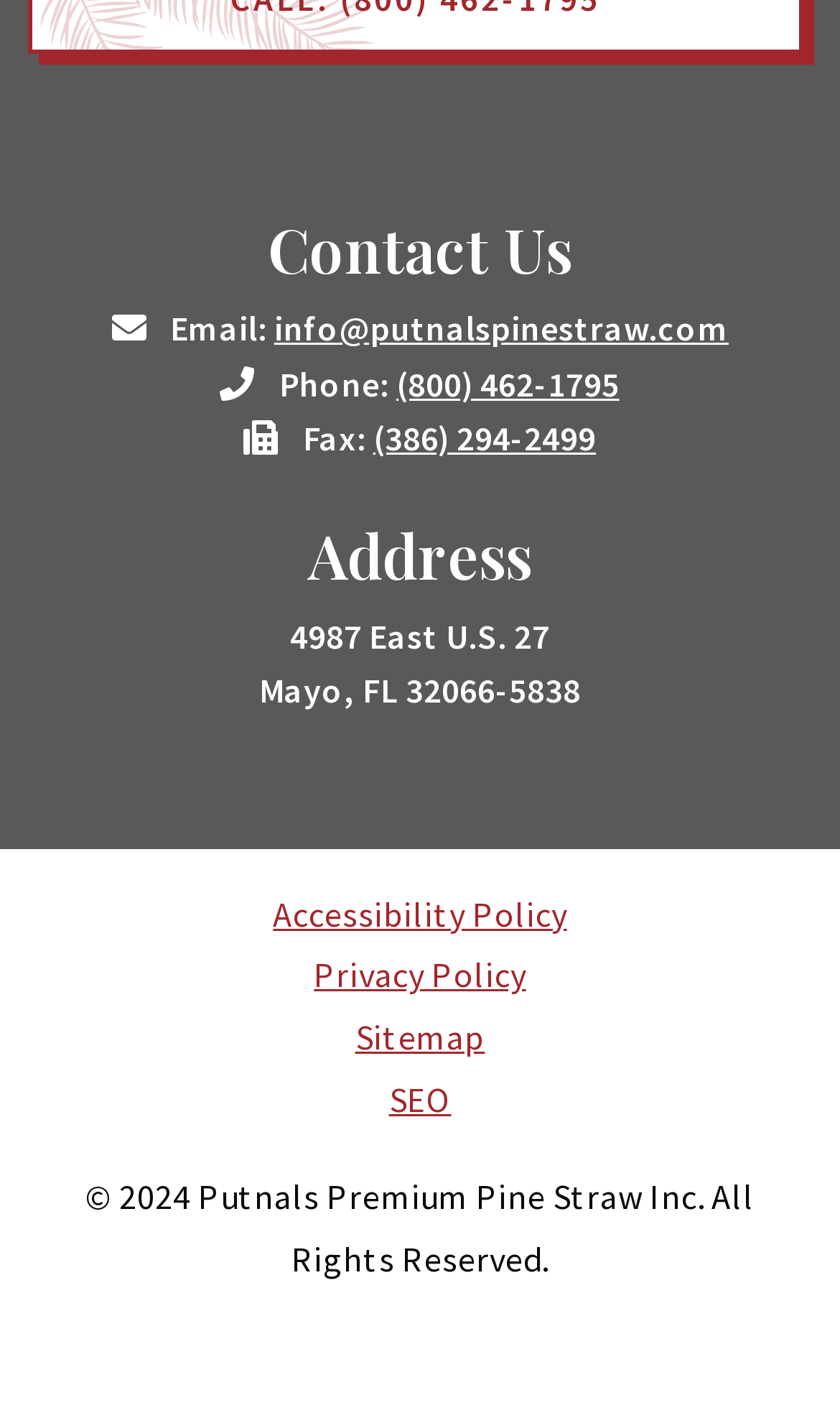What year is the copyright for?
Look at the image and answer the question with a single word or phrase.

2024